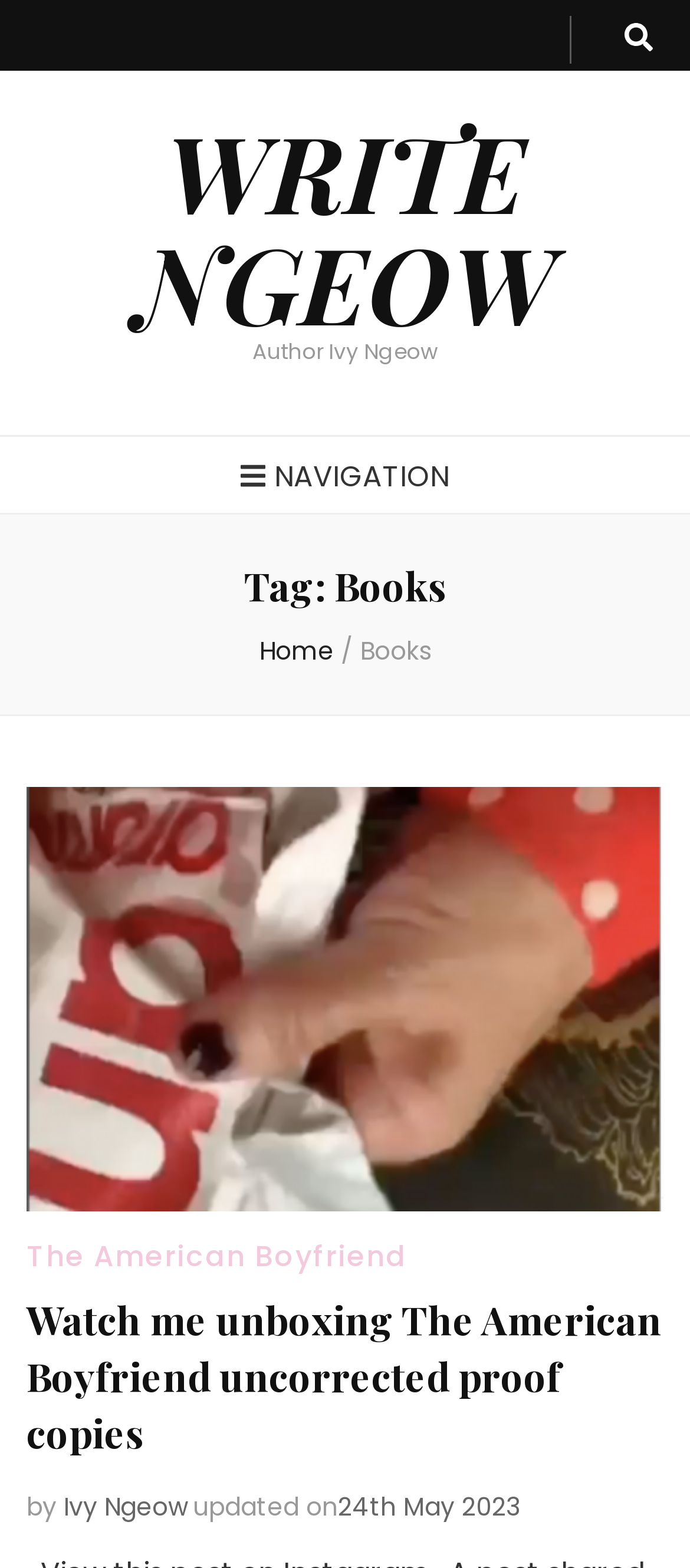What is the navigation menu toggle button?
Please provide a detailed and comprehensive answer to the question.

The navigation menu toggle button is labeled as 'primary menu toggle button' and is located at the top of the webpage, which when clicked, will expand or collapse the navigation menu.